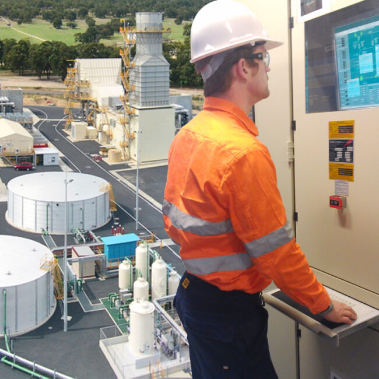What is the worker's stance?
Could you answer the question in a detailed manner, providing as much information as possible?

The worker's stance is engaged, which implies that they are actively monitoring the control panel and are fully attentive to their task. This is evident from the worker's posture and facial expression, which convey a sense of focus and concentration.